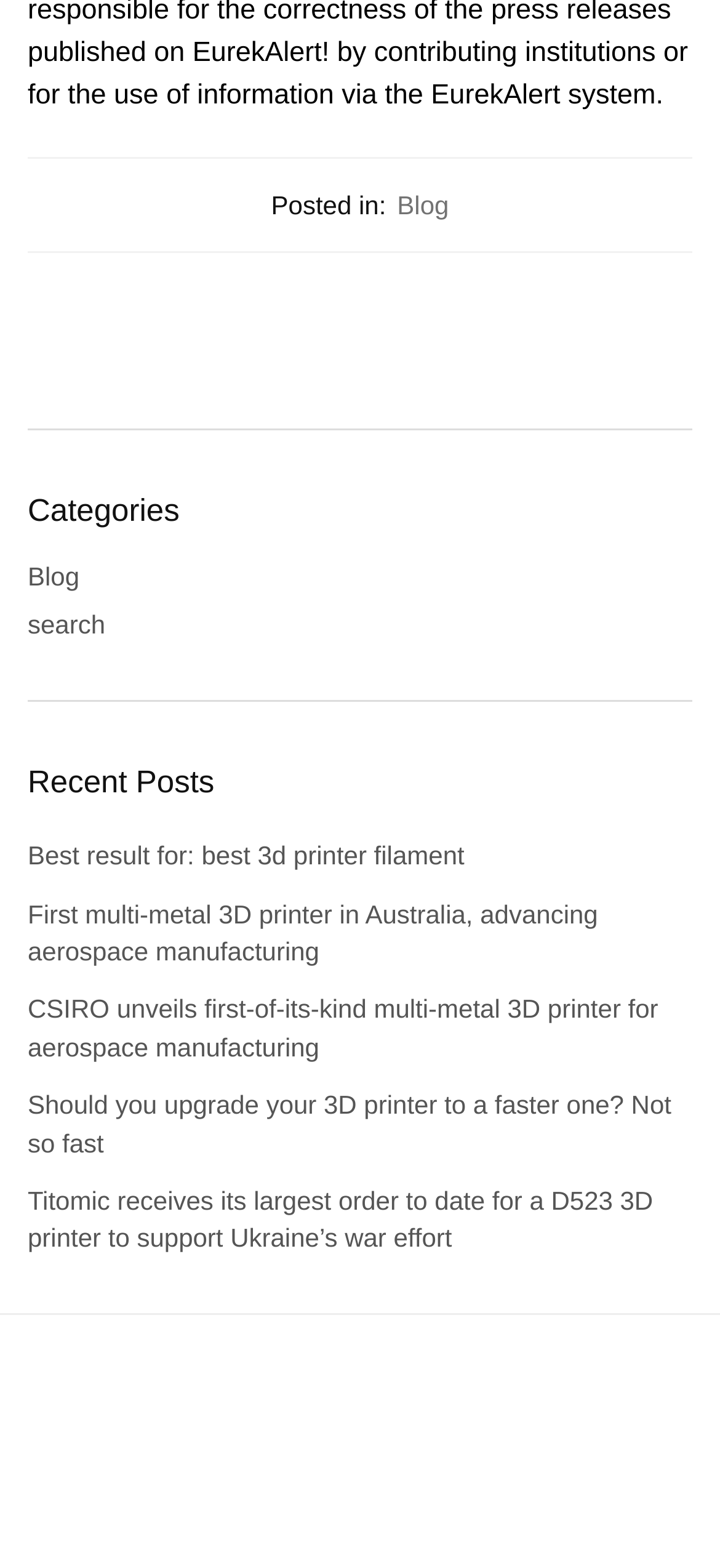Determine the bounding box coordinates in the format (top-left x, top-left y, bottom-right x, bottom-right y). Ensure all values are floating point numbers between 0 and 1. Identify the bounding box of the UI element described by: search

[0.038, 0.388, 0.146, 0.407]